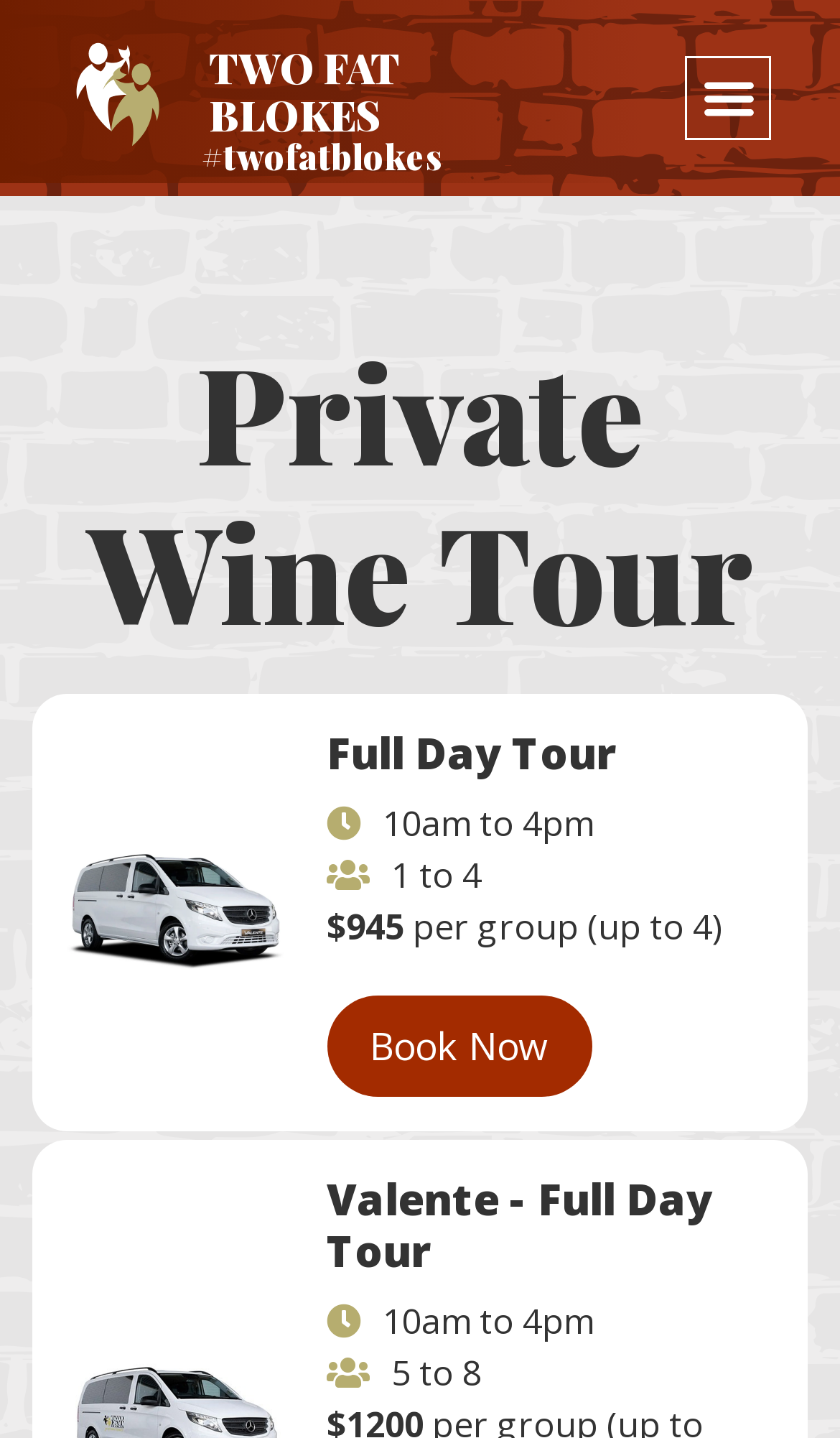What is the purpose of the button with the text 'Menu Toggle'?
Give a comprehensive and detailed explanation for the question.

I inferred the answer by looking at the button element with the text 'Menu Toggle' and assuming its purpose is to toggle the menu, as it is a common functionality of such buttons.